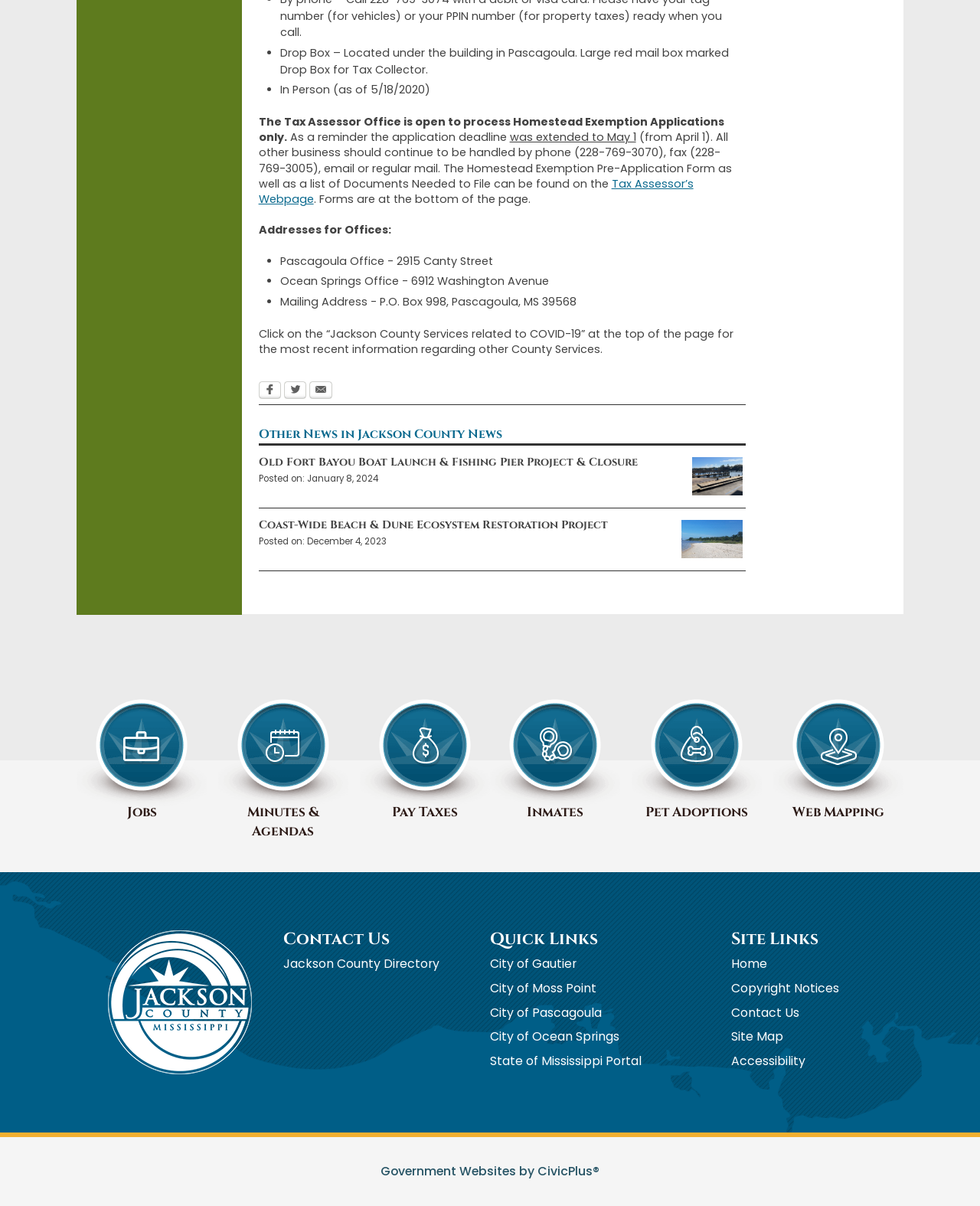Indicate the bounding box coordinates of the element that must be clicked to execute the instruction: "Contact Us". The coordinates should be given as four float numbers between 0 and 1, i.e., [left, top, right, bottom].

[0.289, 0.768, 0.5, 0.808]